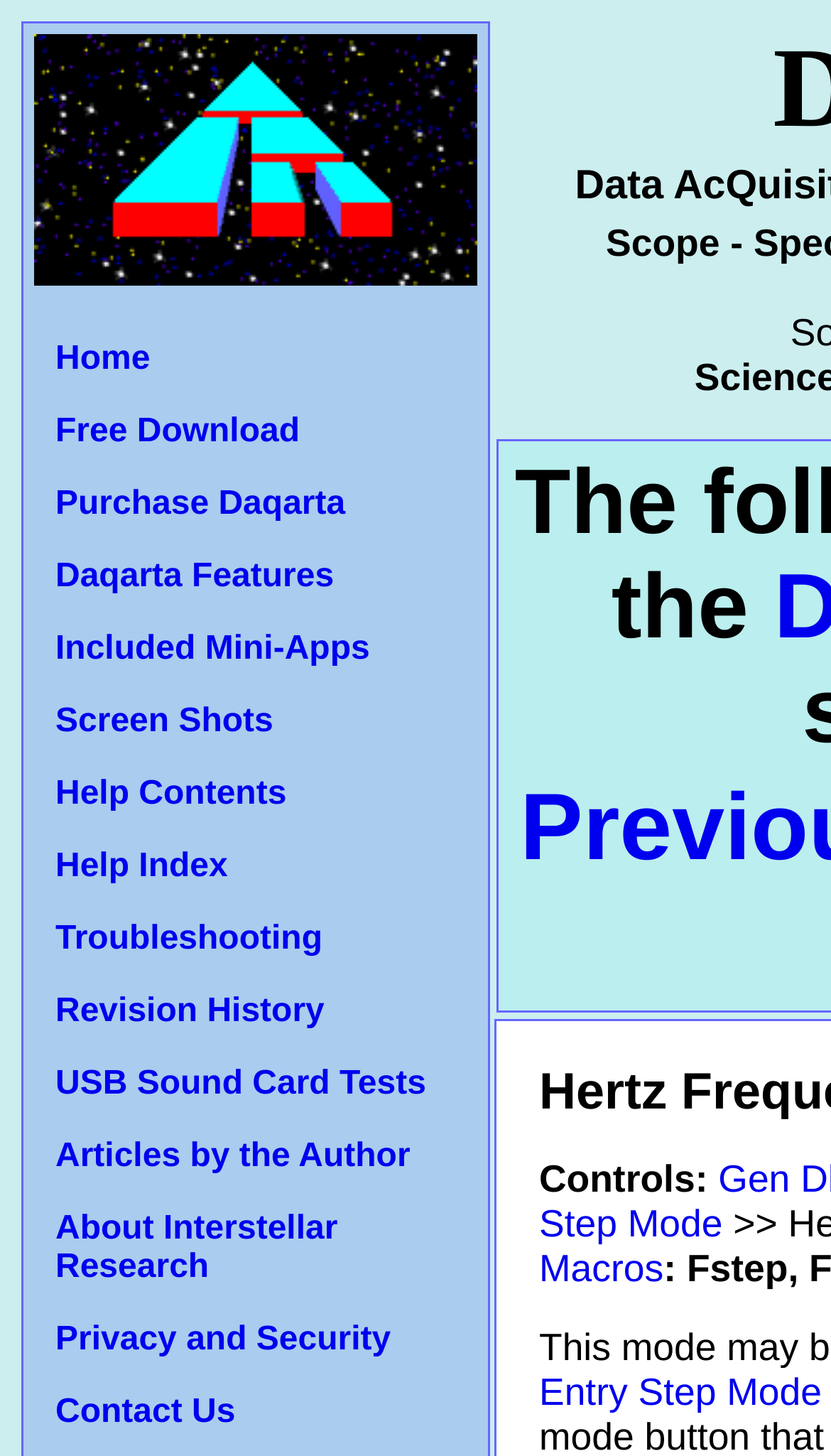How many columns are there in the webpage layout?
Look at the image and respond with a one-word or short phrase answer.

1